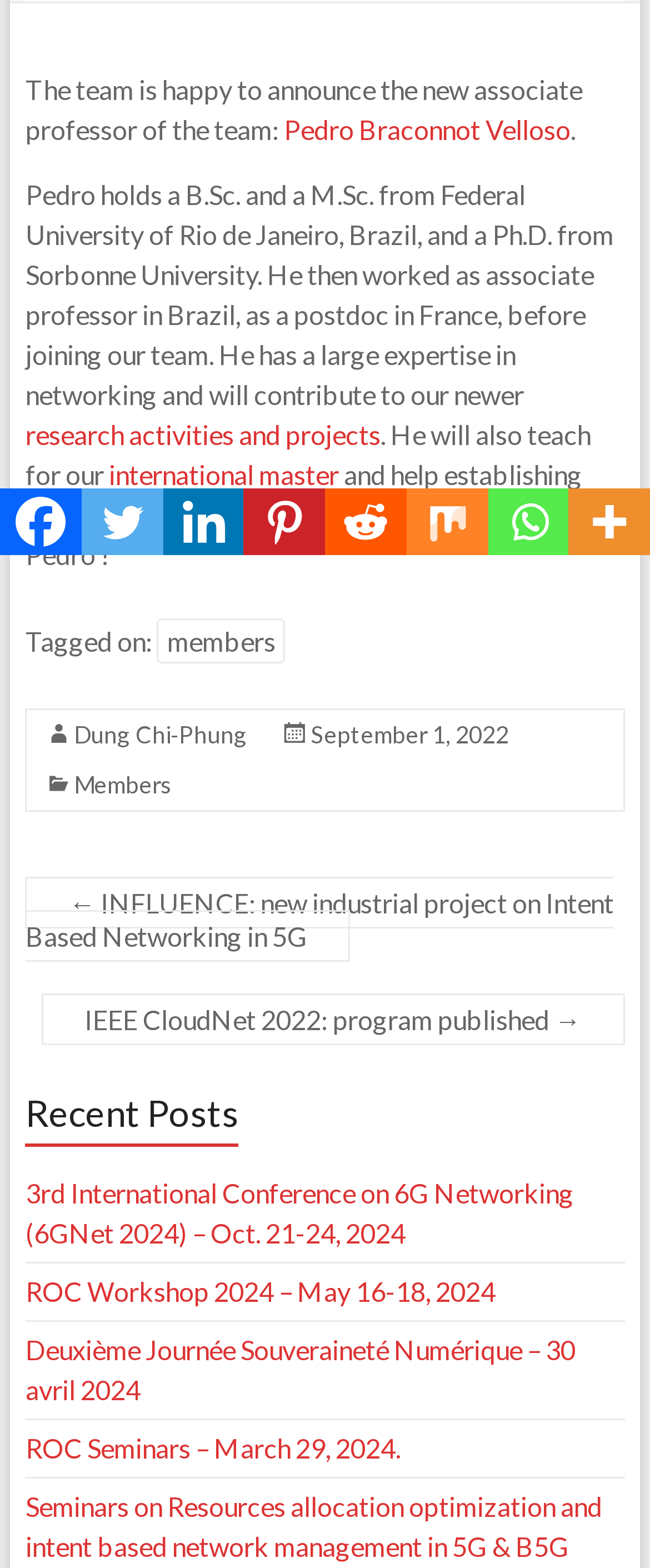Determine the bounding box coordinates for the UI element matching this description: "Members".

[0.114, 0.491, 0.265, 0.509]